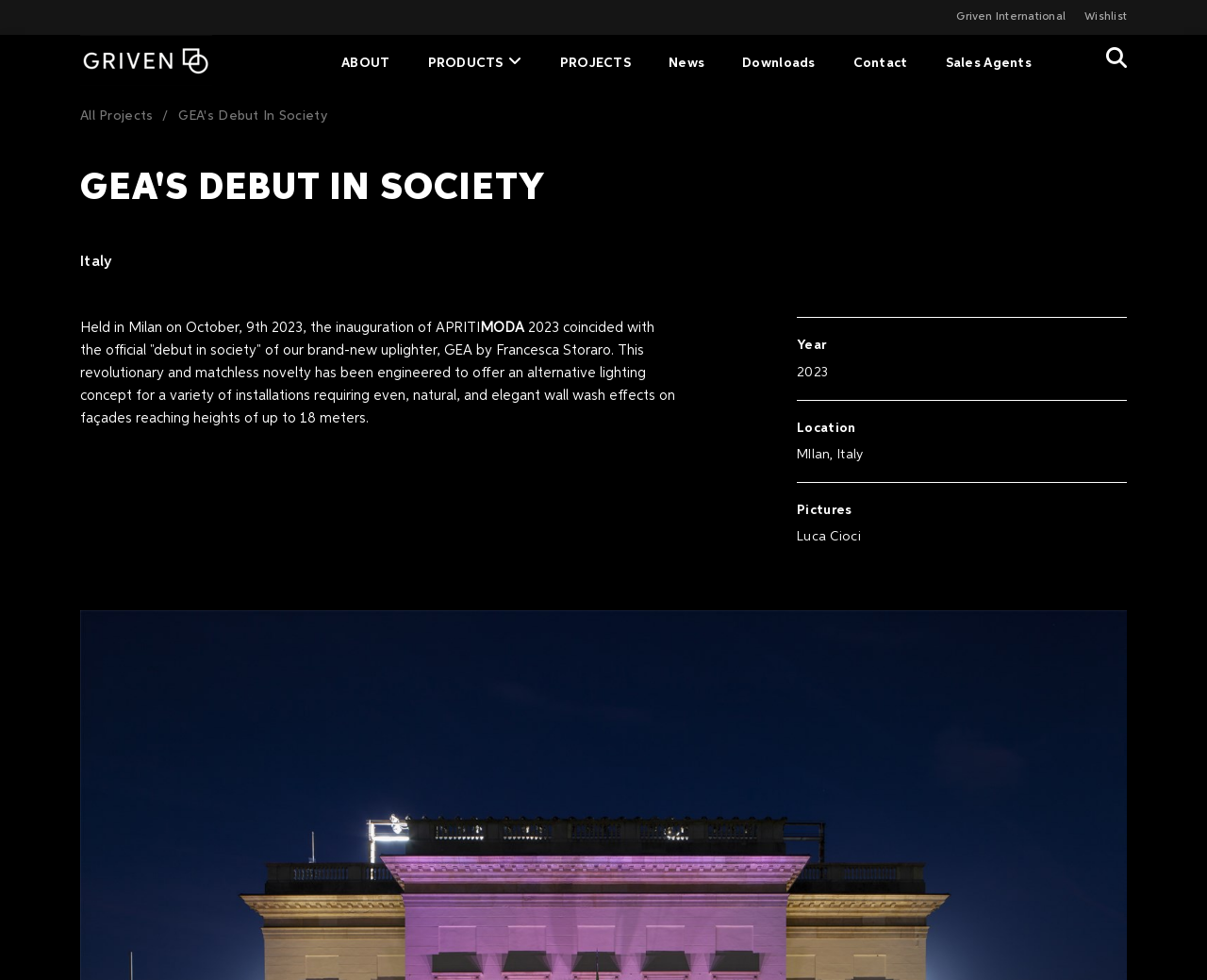Please specify the bounding box coordinates for the clickable region that will help you carry out the instruction: "Read more about GEA'S DEBUT IN SOCIETY".

[0.055, 0.173, 0.945, 0.211]